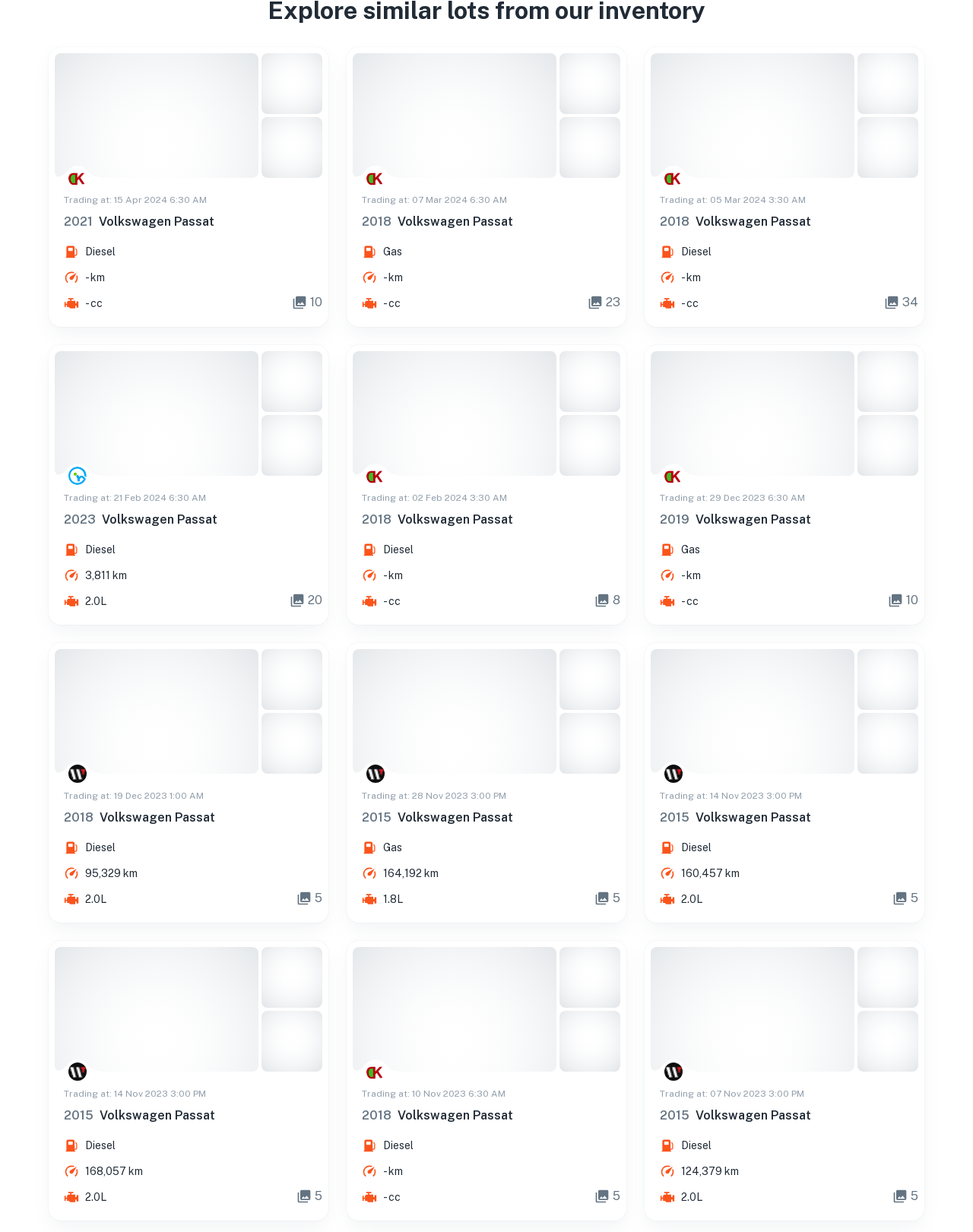Locate the bounding box coordinates of the area you need to click to fulfill this instruction: 'View 2023 Volkswagen Passat auction'. The coordinates must be in the form of four float numbers ranging from 0 to 1: [left, top, right, bottom].

[0.05, 0.28, 0.338, 0.507]